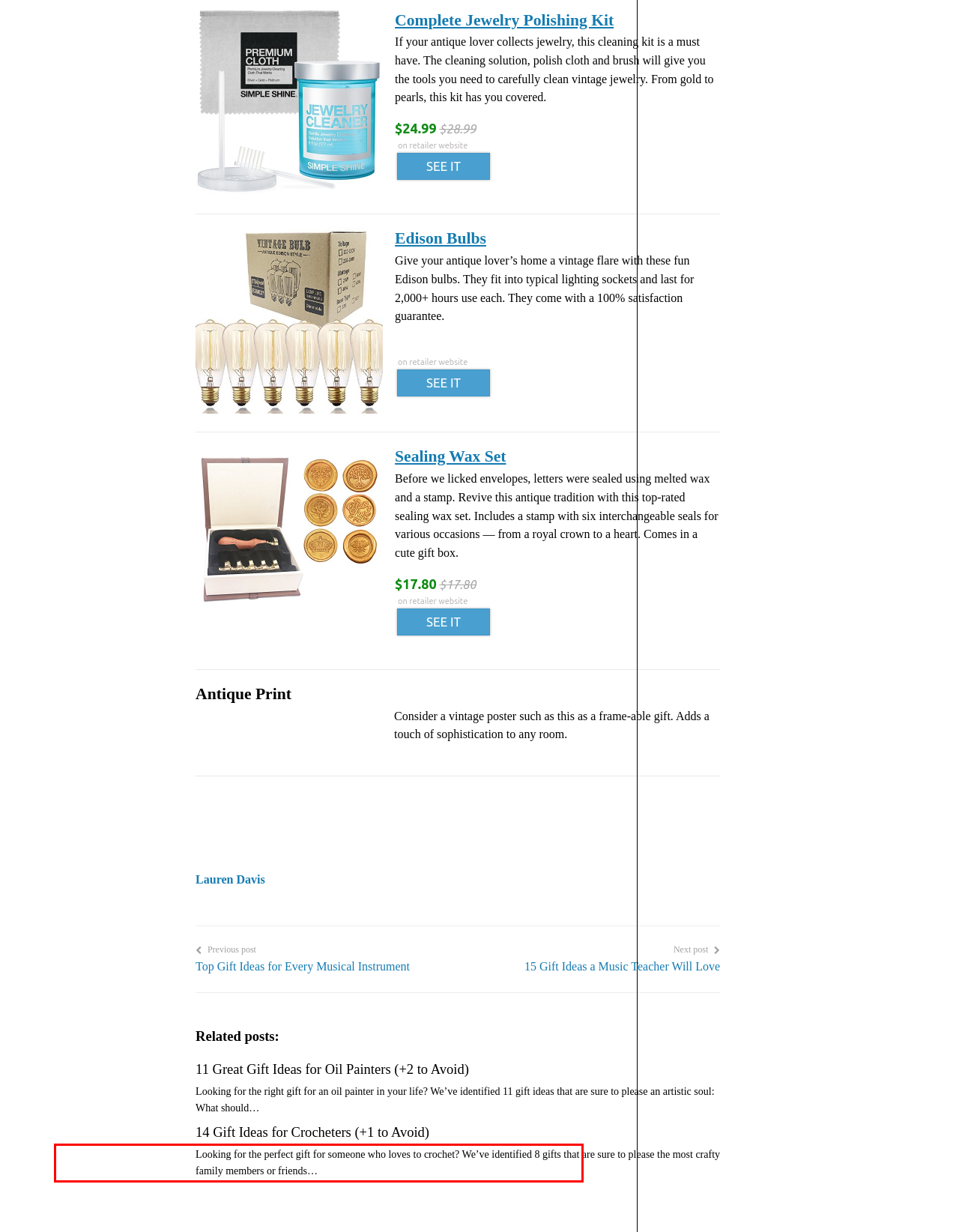You have a screenshot of a webpage where a UI element is enclosed in a red rectangle. Perform OCR to capture the text inside this red rectangle.

Looking for the perfect gift for someone who loves to crochet? We’ve identified 8 gifts that are sure to please the most crafty family members or friends…